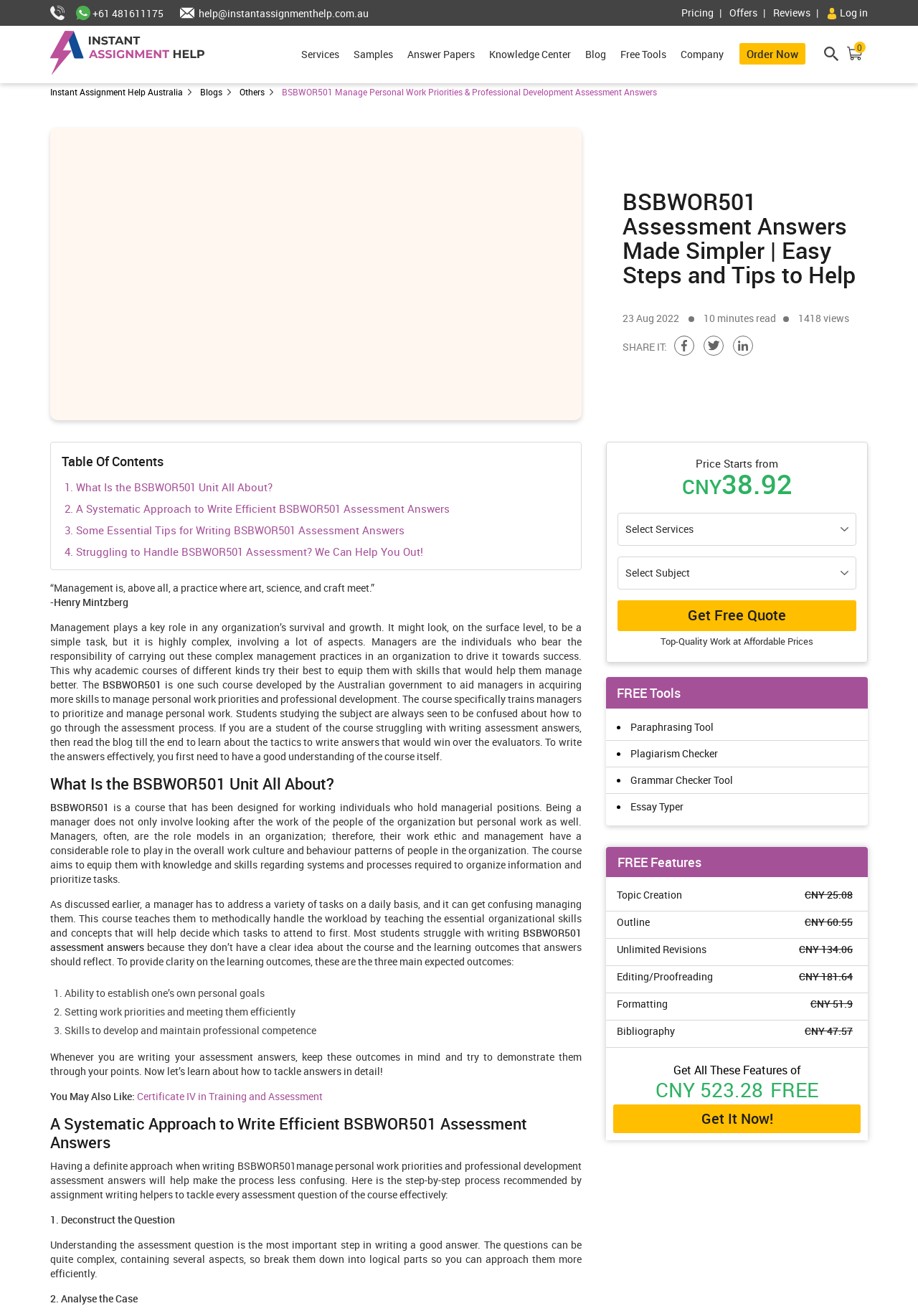Kindly determine the bounding box coordinates for the area that needs to be clicked to execute this instruction: "Check the pricing".

[0.742, 0.004, 0.792, 0.015]